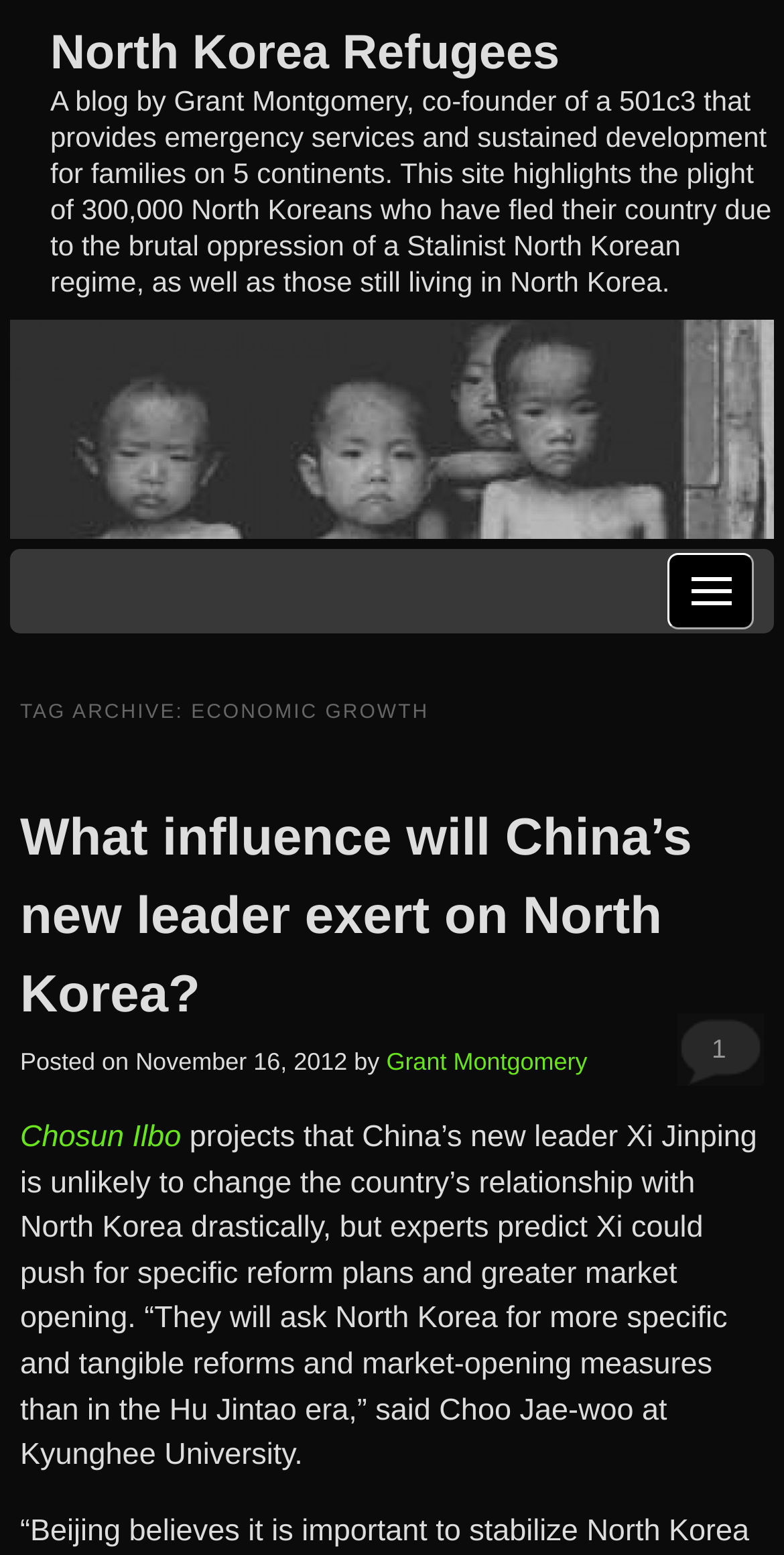What is the topic of the blog post?
Carefully examine the image and provide a detailed answer to the question.

The answer can be inferred from the heading 'TAG ARCHIVE: ECONOMIC GROWTH' and the subsequent heading 'What influence will China’s new leader exert on North Korea?'. These headings suggest that the blog post is discussing North Korea and its relationship with China.